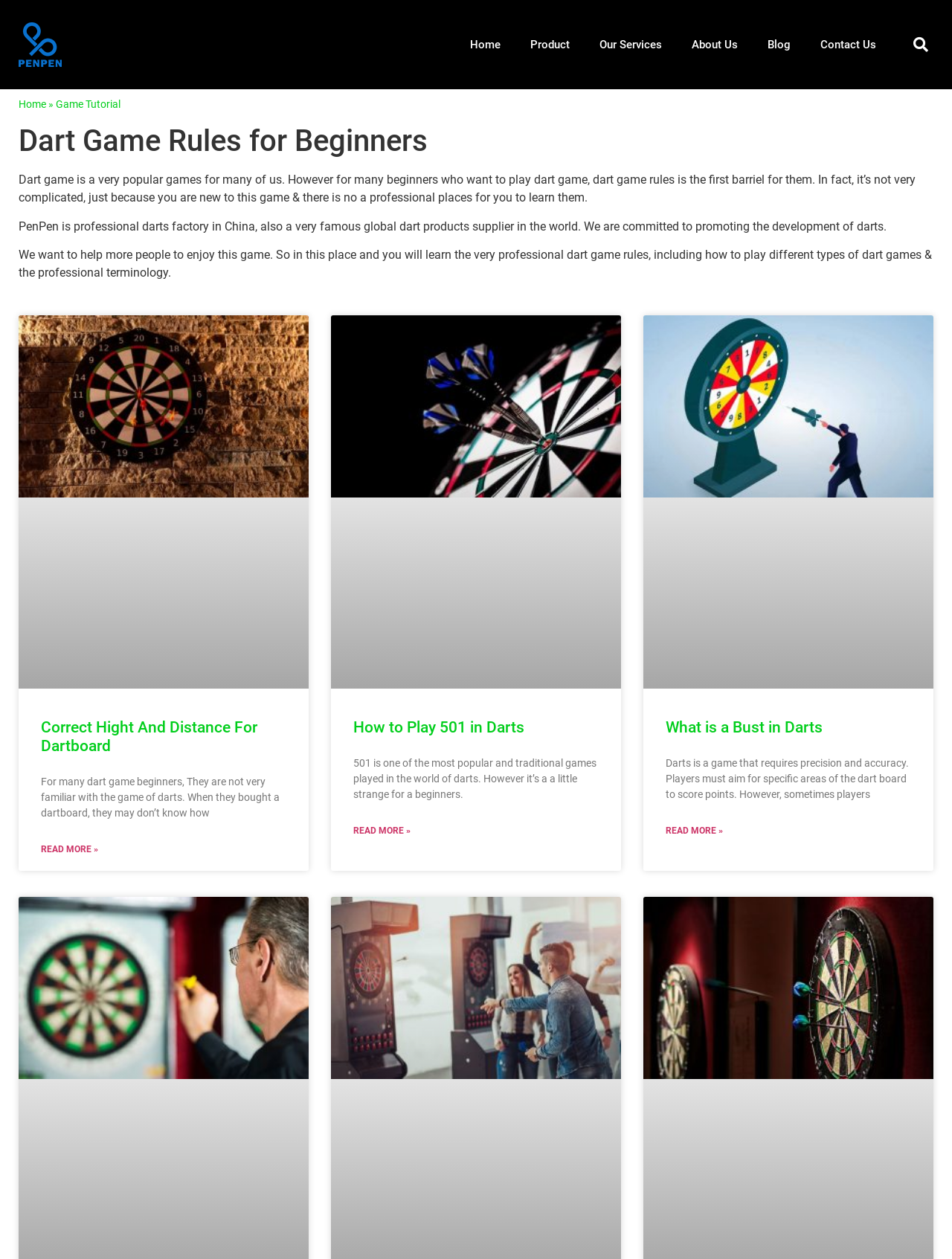Can you find the bounding box coordinates for the element to click on to achieve the instruction: "Search for something"?

[0.952, 0.024, 0.98, 0.047]